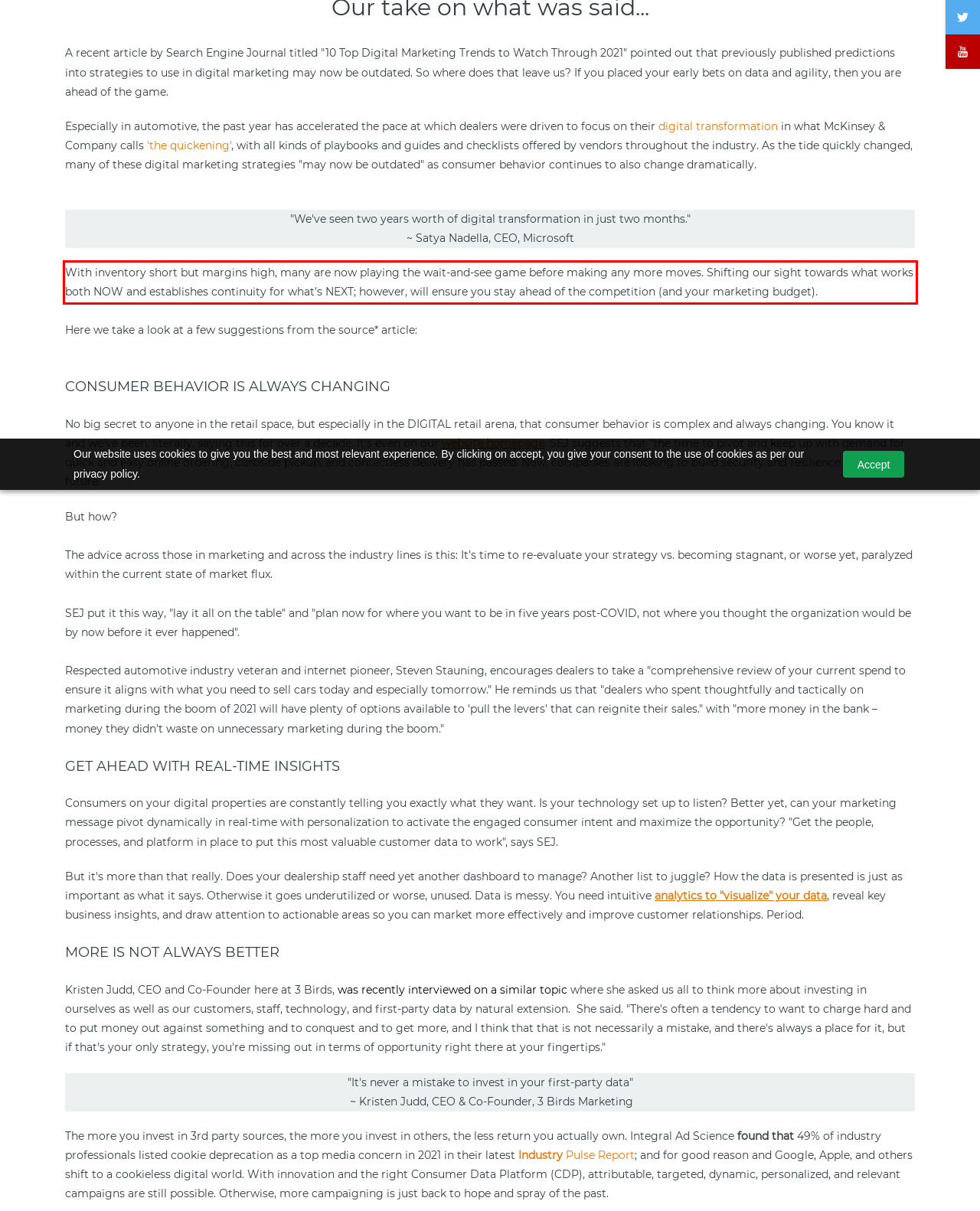Please look at the webpage screenshot and extract the text enclosed by the red bounding box.

With inventory short but margins high, many are now playing the wait-and-see game before making any more moves. Shifting our sight towards what works both NOW and establishes continuity for what's NEXT; however, will ensure you stay ahead of the competition (and your marketing budget).